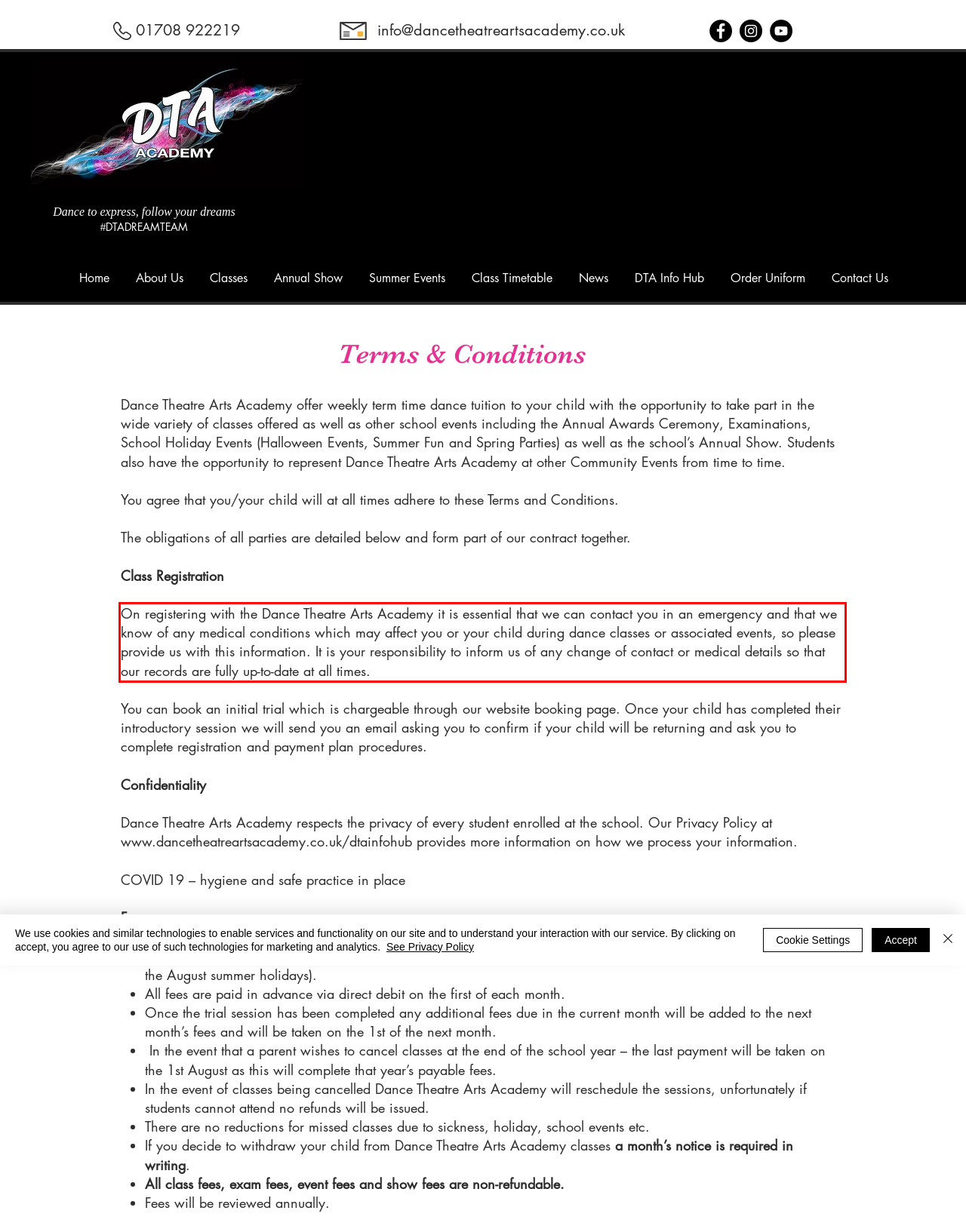You are given a screenshot showing a webpage with a red bounding box. Perform OCR to capture the text within the red bounding box.

On registering with the Dance Theatre Arts Academy it is essential that we can contact you in an emergency and that we know of any medical conditions which may affect you or your child during dance classes or associated events, so please provide us with this information. It is your responsibility to inform us of any change of contact or medical details so that our records are fully up-to-date at all times.